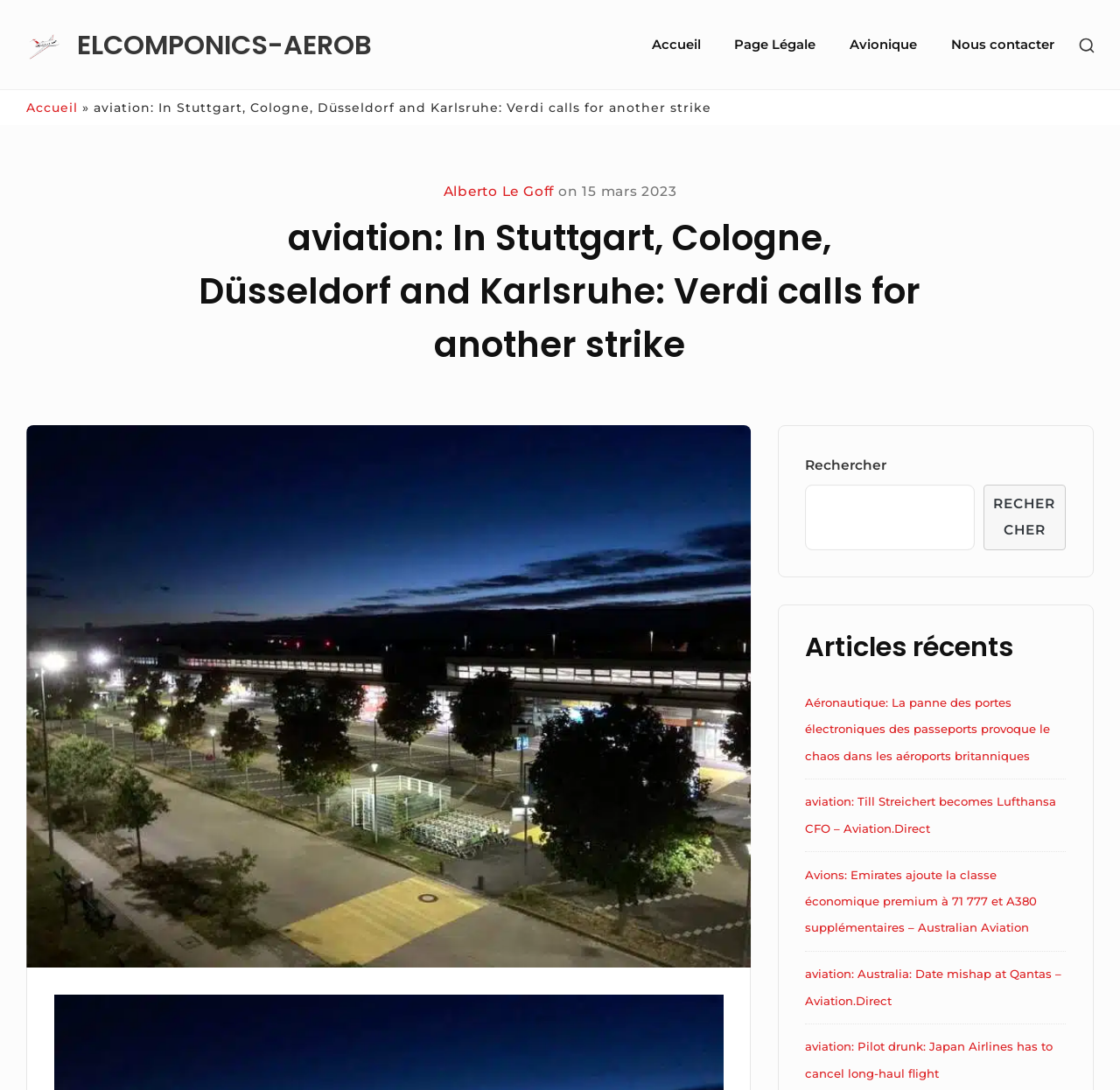Can you determine the main header of this webpage?

aviation: In Stuttgart, Cologne, Düsseldorf and Karlsruhe: Verdi calls for another strike